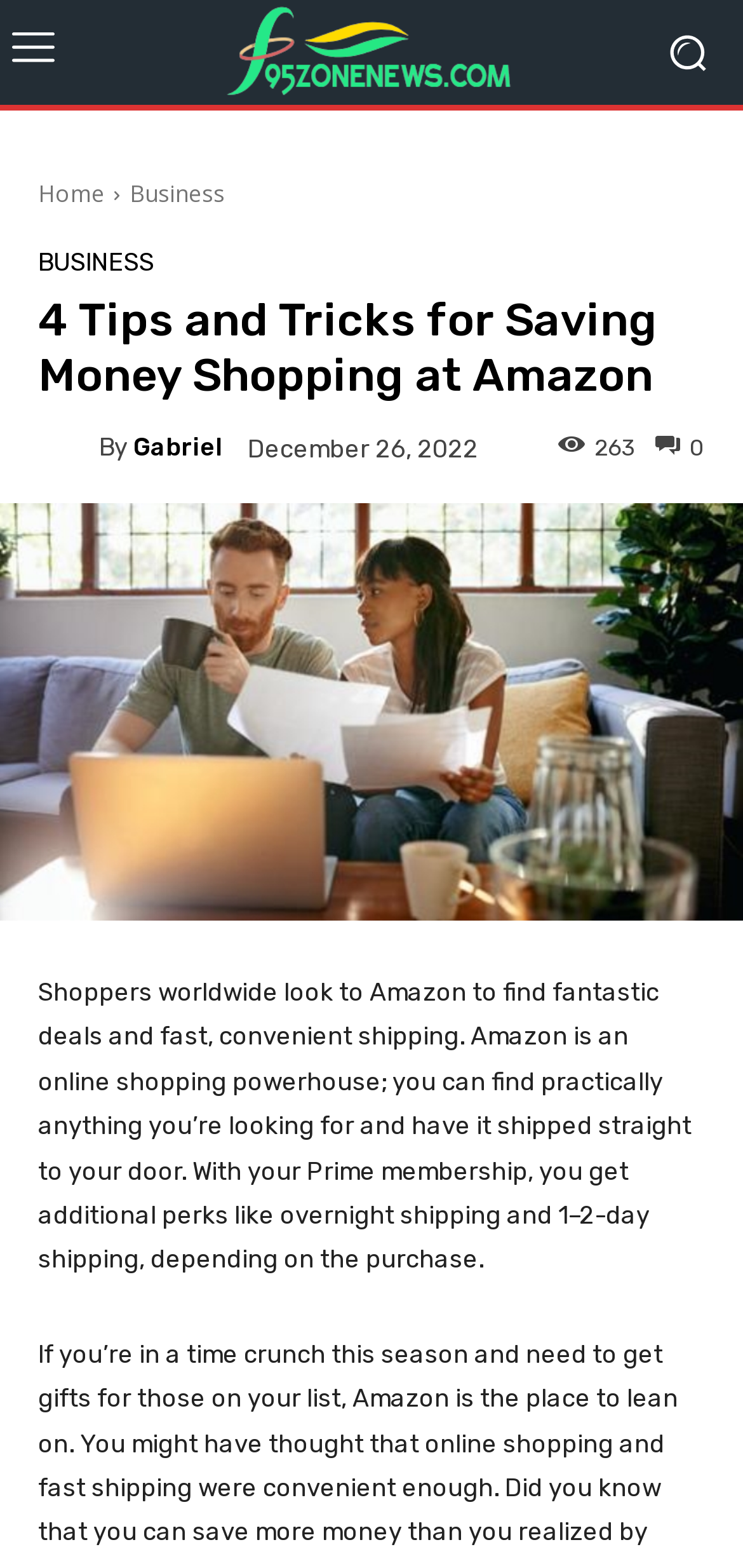Using the provided element description "Business", determine the bounding box coordinates of the UI element.

[0.174, 0.113, 0.303, 0.134]